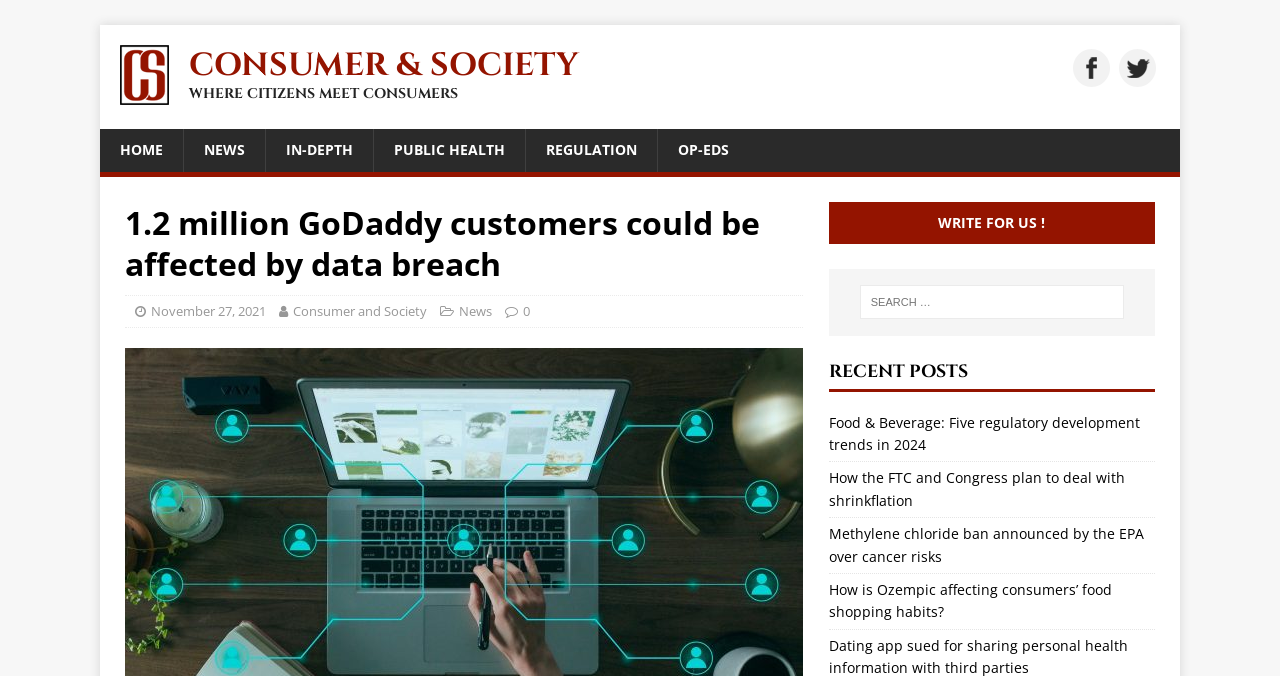How many main categories are there?
From the image, respond with a single word or phrase.

7